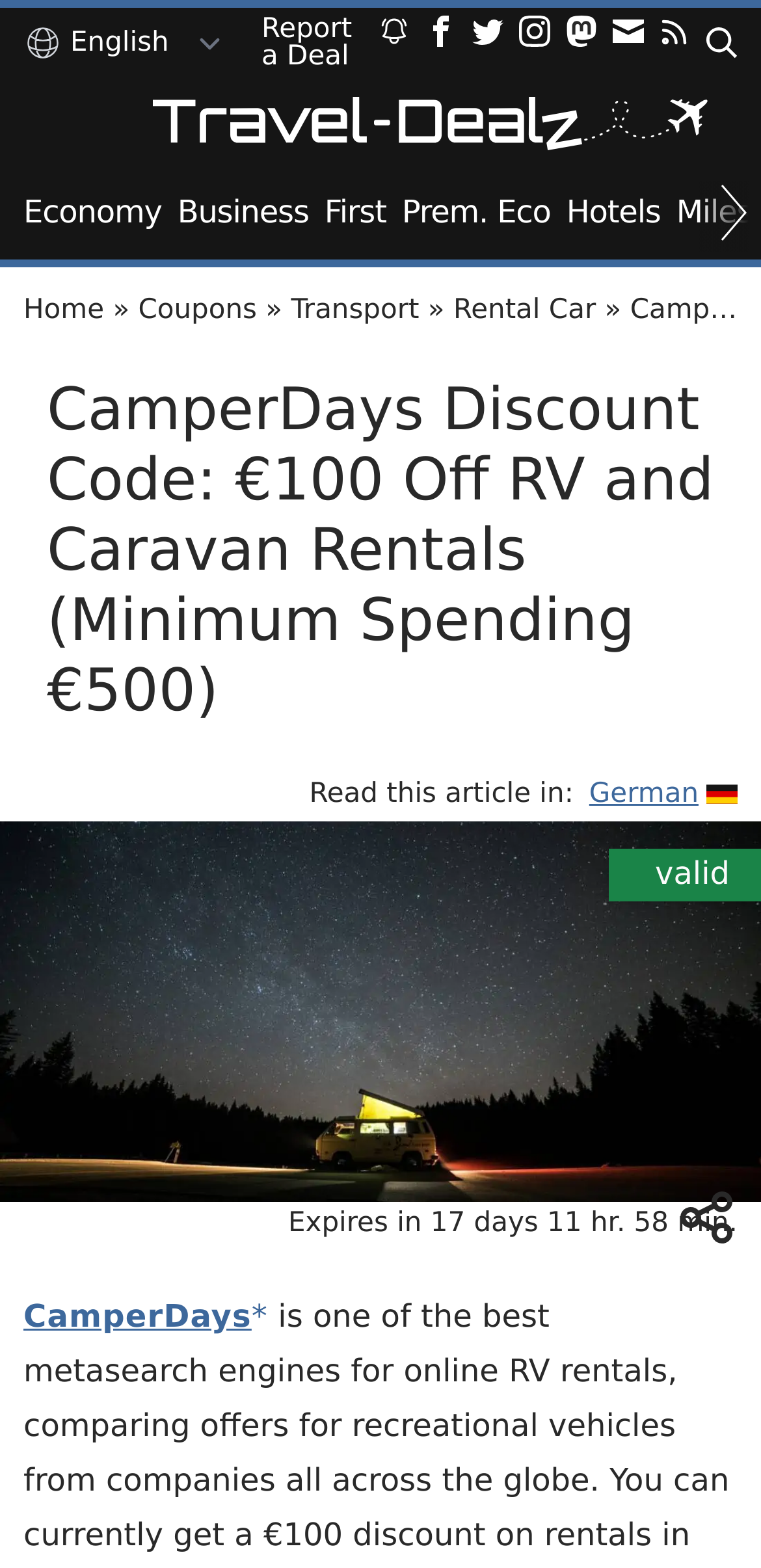Please identify the bounding box coordinates of the element's region that I should click in order to complete the following instruction: "Follow CamperDays on Facebook". The bounding box coordinates consist of four float numbers between 0 and 1, i.e., [left, top, right, bottom].

[0.559, 0.01, 0.6, 0.03]